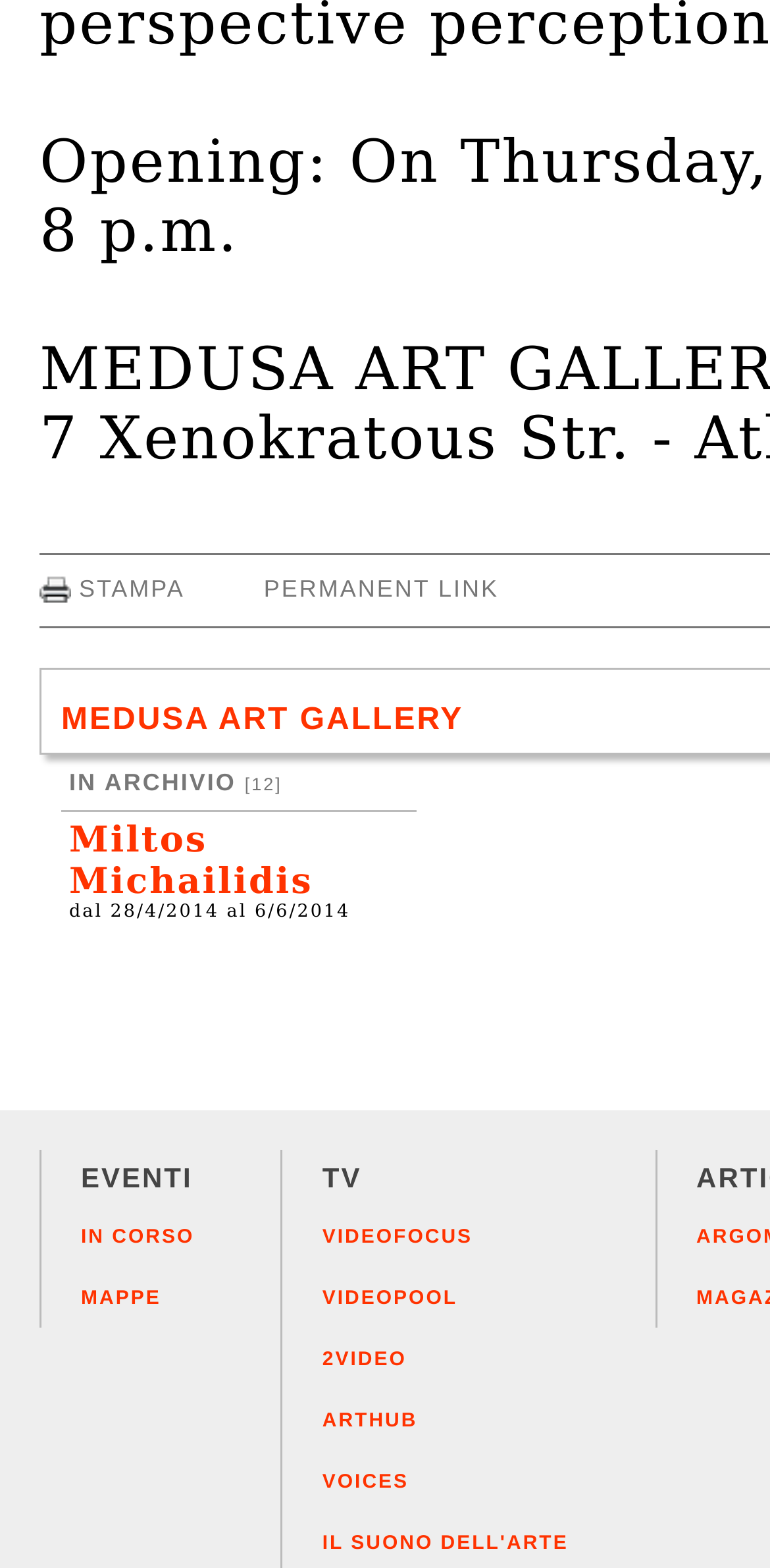How many links are there under the 'EVENTI' section? Based on the screenshot, please respond with a single word or phrase.

3